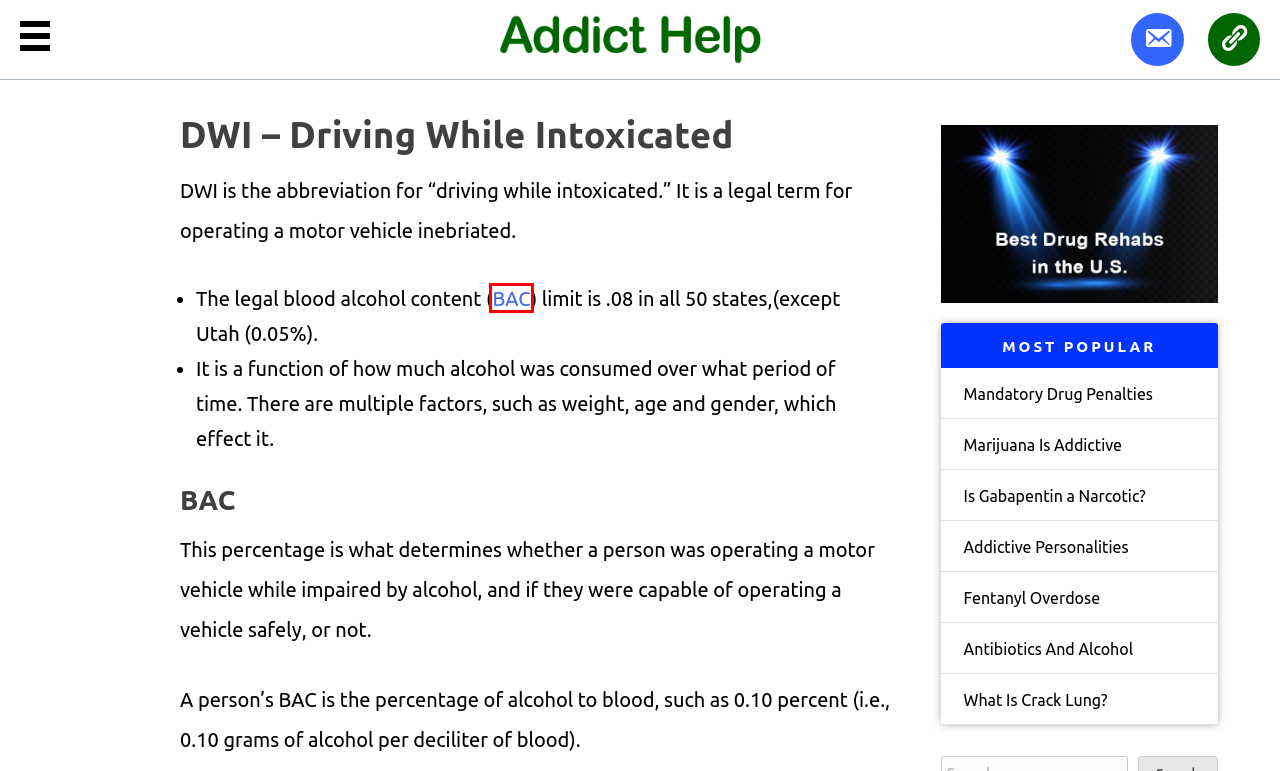Given a screenshot of a webpage with a red bounding box around an element, choose the most appropriate webpage description for the new page displayed after clicking the element within the bounding box. Here are the candidates:
A. Best Drug Rehab Centers - 2023 Updated | Addict Help
B. Harsher Drug Penalties Don Not Work | Addict Help
C. Is Gabapentin A Narcotic? See The Science | Addict Help
D. Marijuana Addiction - For Some Yes | Addict Health
E. Drug Alcohol Rehab Recovery Information | Addict Help
F. Fentanyl Overdose Facts | Addict Help
G. BAC Calculator - Alcohol Content - Sober Up Time | Addict Help
H. Antibiotics And Alcohol - Side Effects -Risks | Addict Help

G